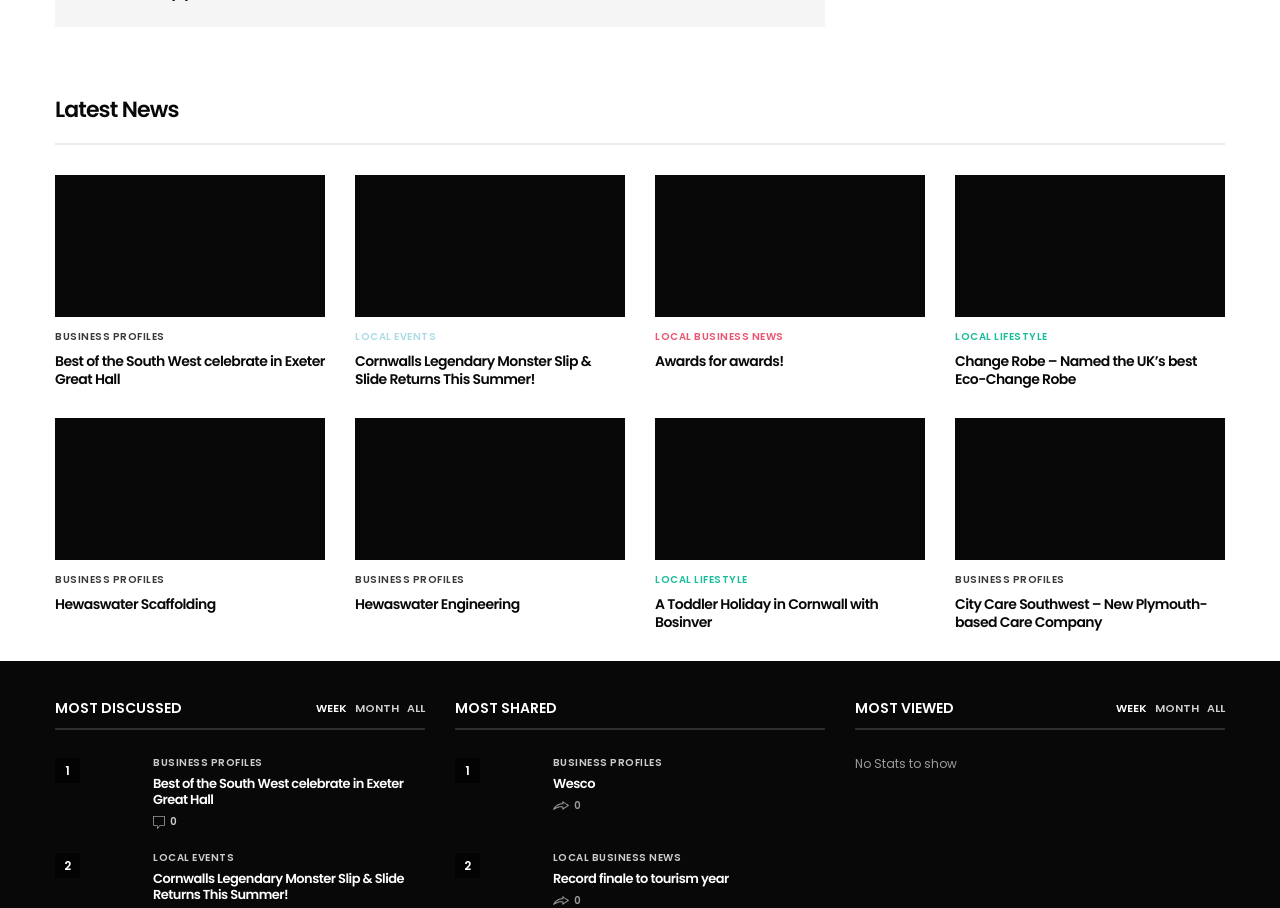Identify the bounding box coordinates for the region to click in order to carry out this instruction: "View BUSINESS PROFILES". Provide the coordinates using four float numbers between 0 and 1, formatted as [left, top, right, bottom].

[0.043, 0.365, 0.129, 0.376]